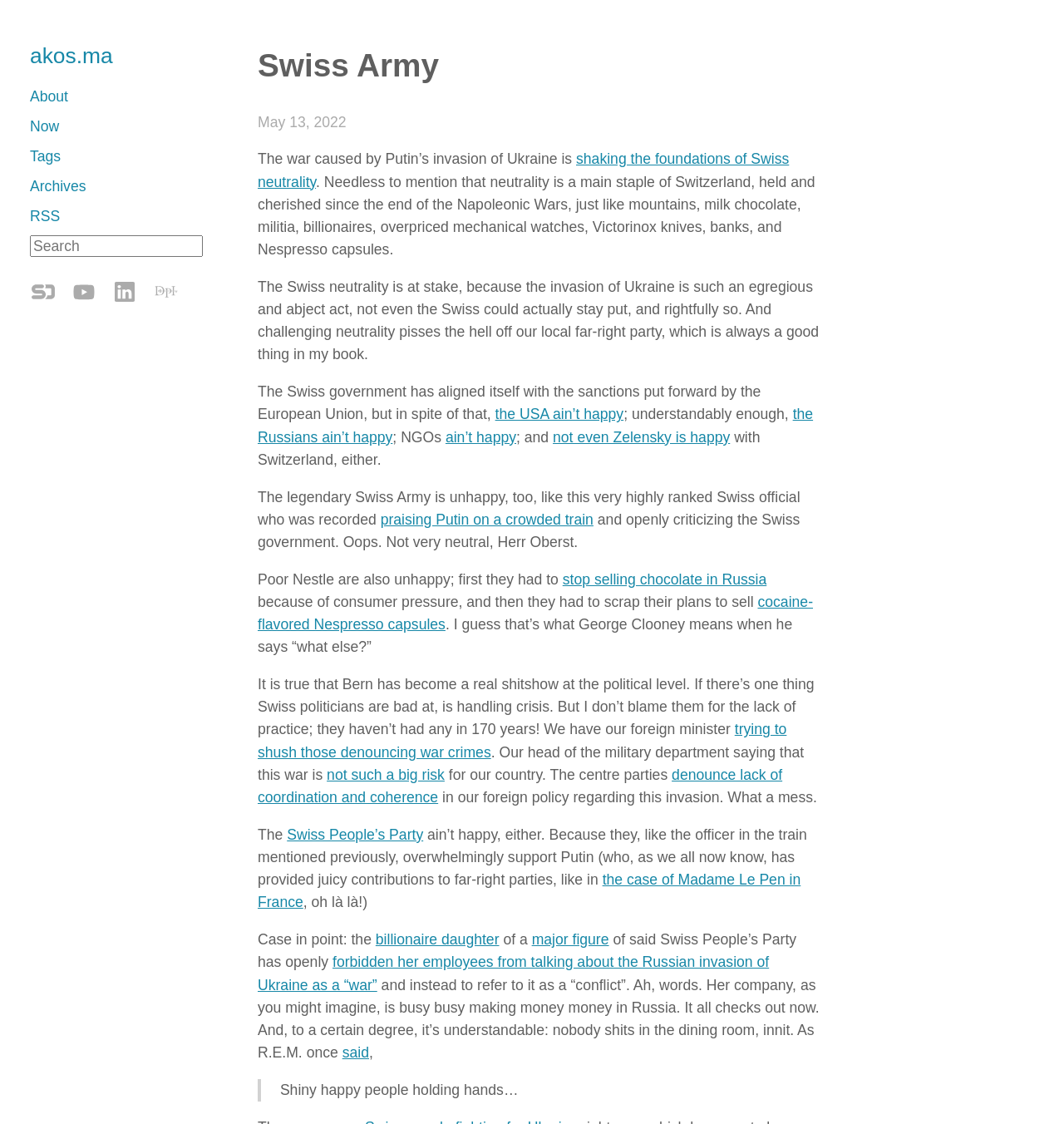Please identify the bounding box coordinates of the element's region that I should click in order to complete the following instruction: "visit the 'YouTube' channel". The bounding box coordinates consist of four float numbers between 0 and 1, i.e., [left, top, right, bottom].

[0.062, 0.246, 0.096, 0.275]